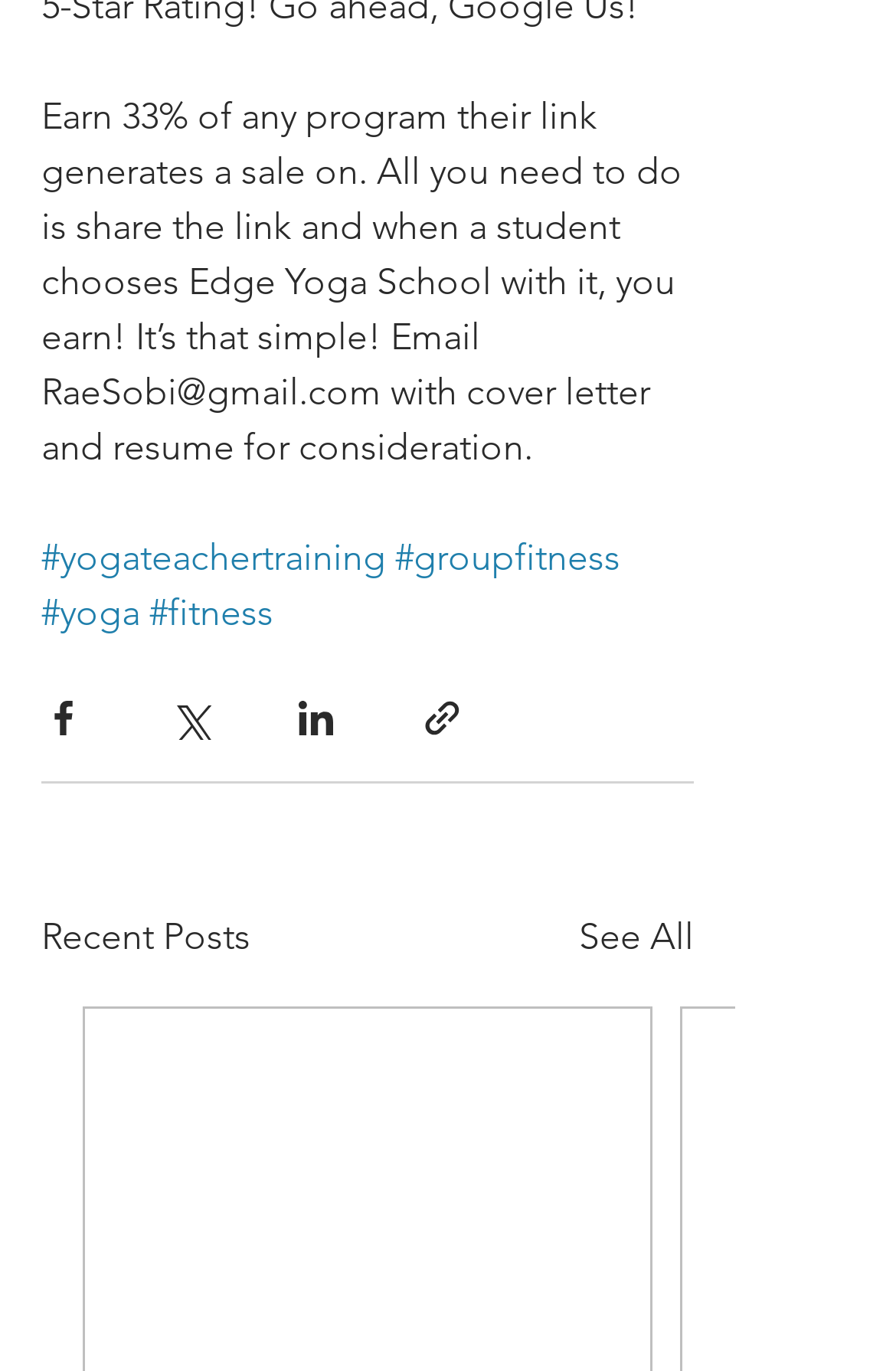Indicate the bounding box coordinates of the element that needs to be clicked to satisfy the following instruction: "Explore yoga teacher training". The coordinates should be four float numbers between 0 and 1, i.e., [left, top, right, bottom].

[0.046, 0.391, 0.431, 0.423]